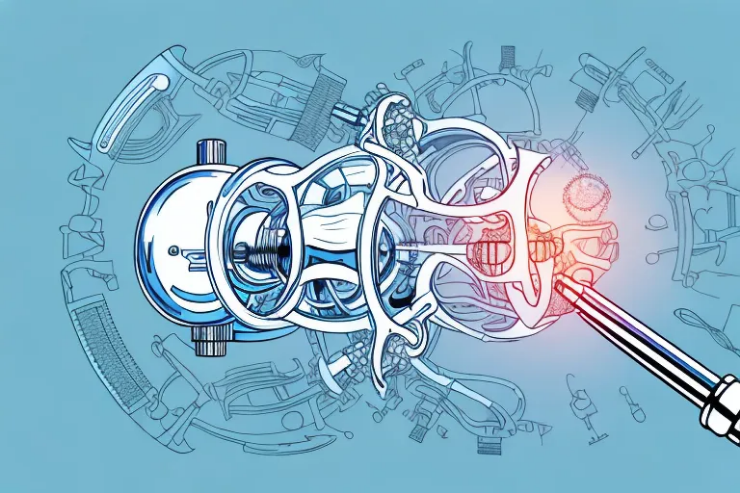Give an in-depth description of the image.

The image depicts a detailed illustration of a knee joint featuring a Zimmer knee replacement device. The visual emphasizes the intricate design and components of the knee replacement mechanism, illustrating various parts and tools associated with the surgical process. The background is a light blue, which contrasts with the metallic and organic forms of the knee replacement apparatus. This image serves to enhance the understanding of Zimmer knee replacements, particularly in the context of the associated legal discussions highlighted in the surrounding article. The illustration symbolizes both the technological advancements in orthopedic surgery and the complexities involved in patient care, which have led to a rise in lawsuits regarding the device.